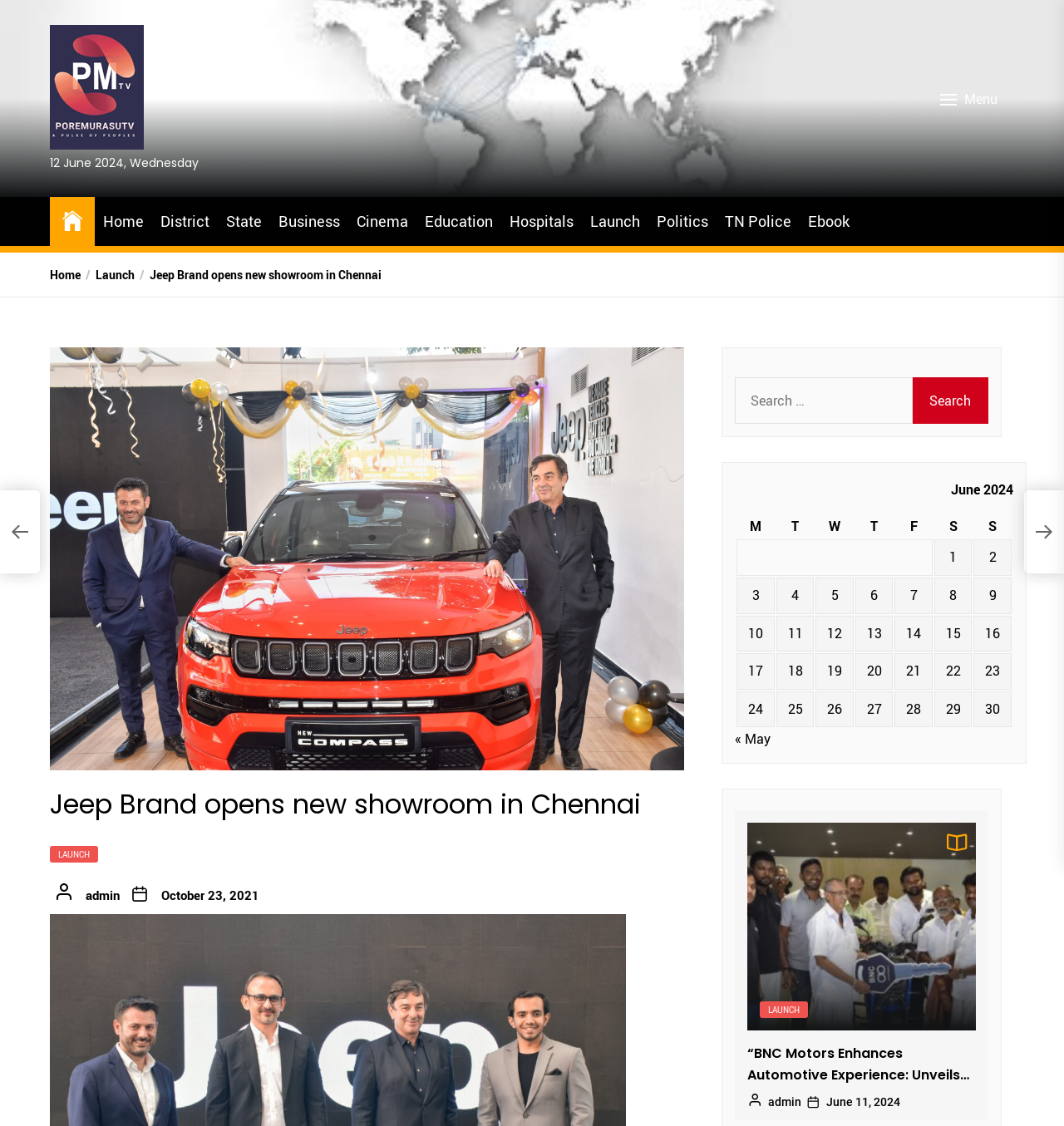Provide a short answer using a single word or phrase for the following question: 
What is the title of the news article?

Jeep Brand opens new showroom in Chennai